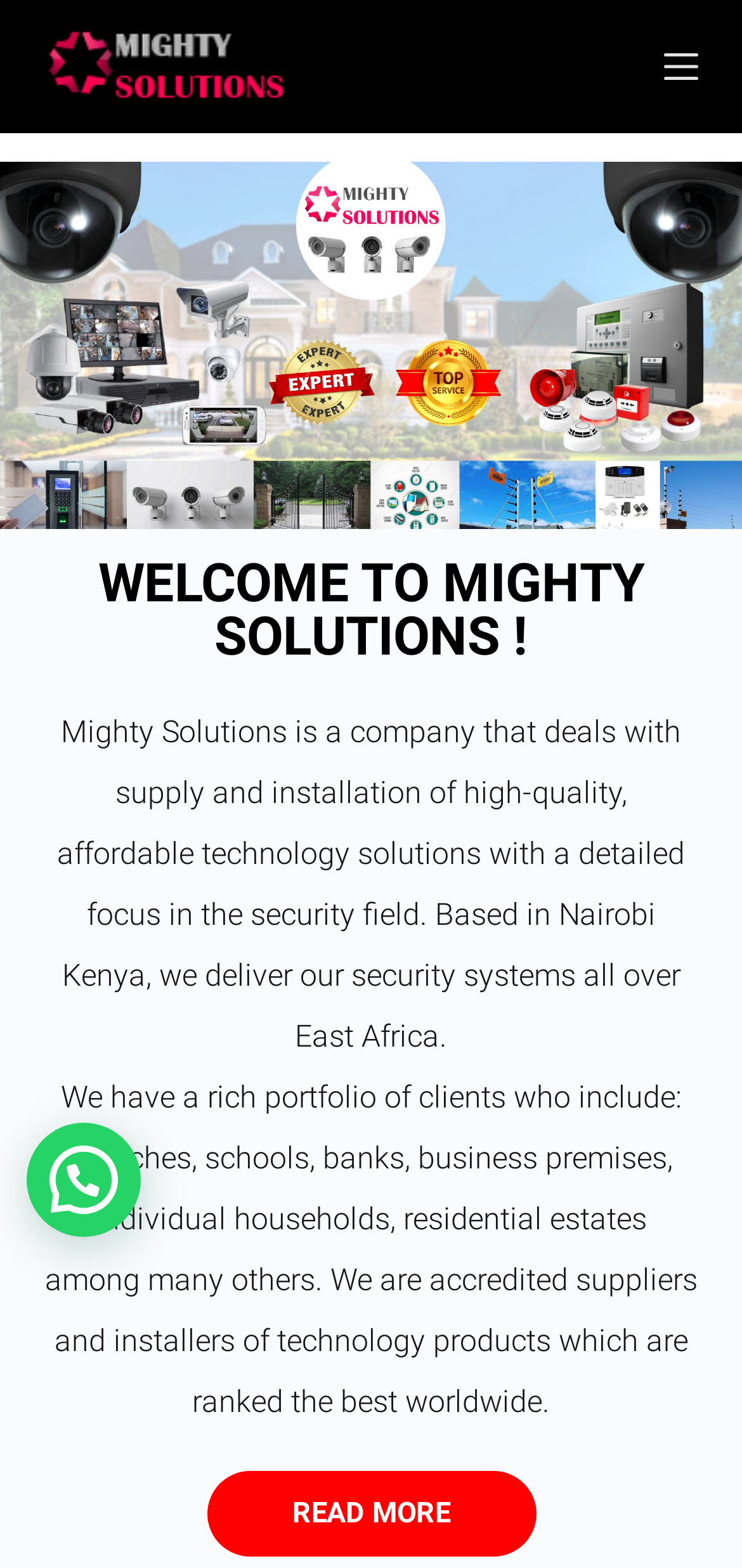Based on what you see in the screenshot, provide a thorough answer to this question: What is the company's main focus?

Based on the webpage content, it is clear that Mighty Solutions is a company that deals with supply and installation of high-quality, affordable technology solutions with a detailed focus in the security field.